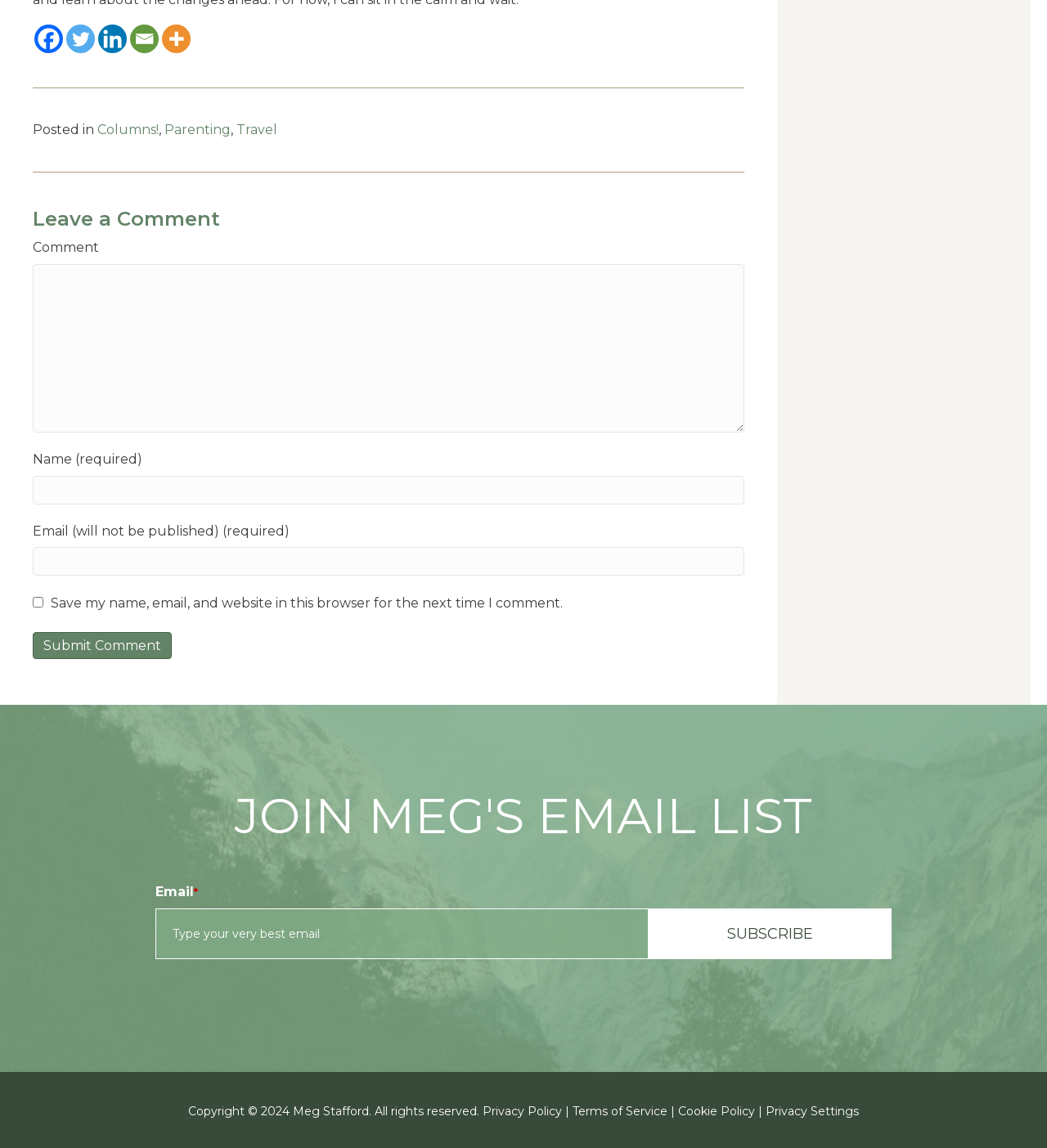Extract the bounding box coordinates of the UI element described: "Privacy Settings". Provide the coordinates in the format [left, top, right, bottom] with values ranging from 0 to 1.

[0.731, 0.961, 0.82, 0.974]